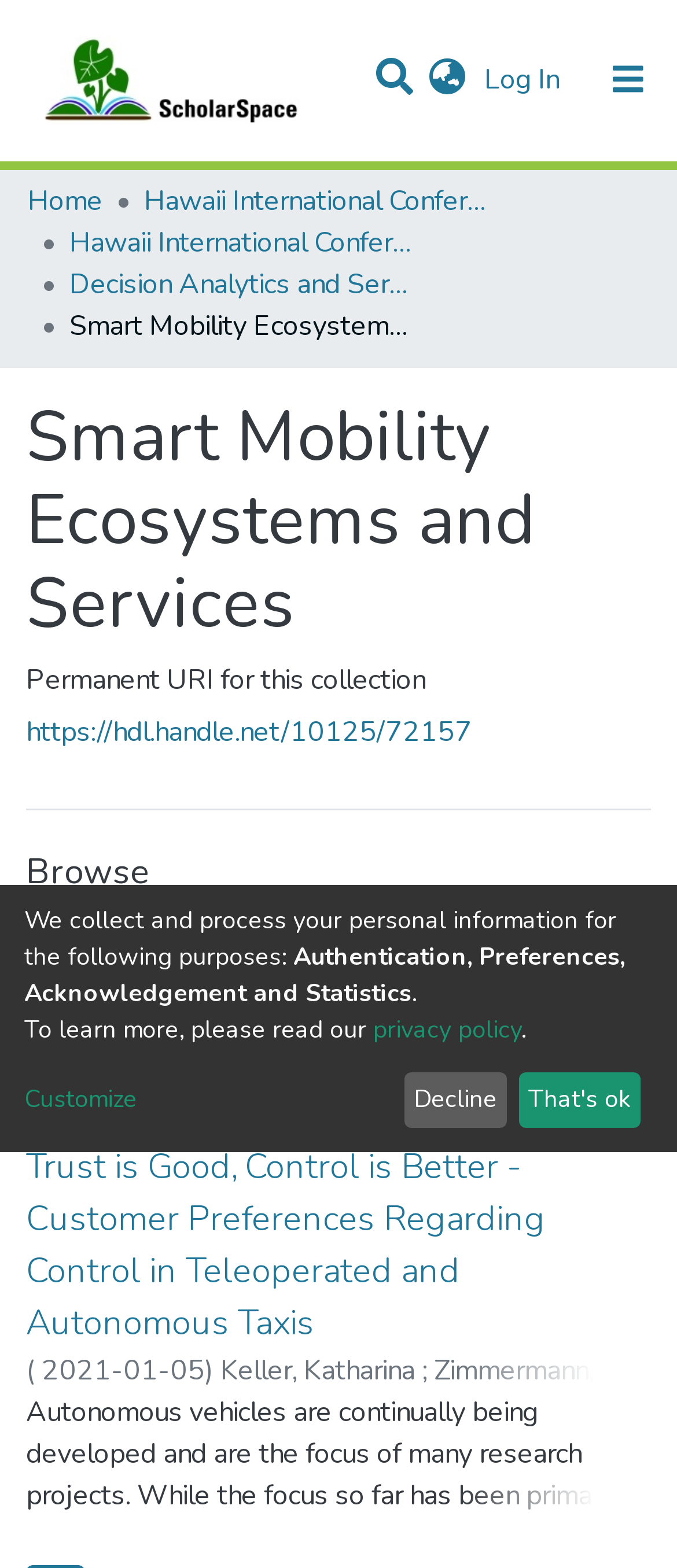How many items are shown on this page?
Based on the visual content, answer with a single word or a brief phrase.

4